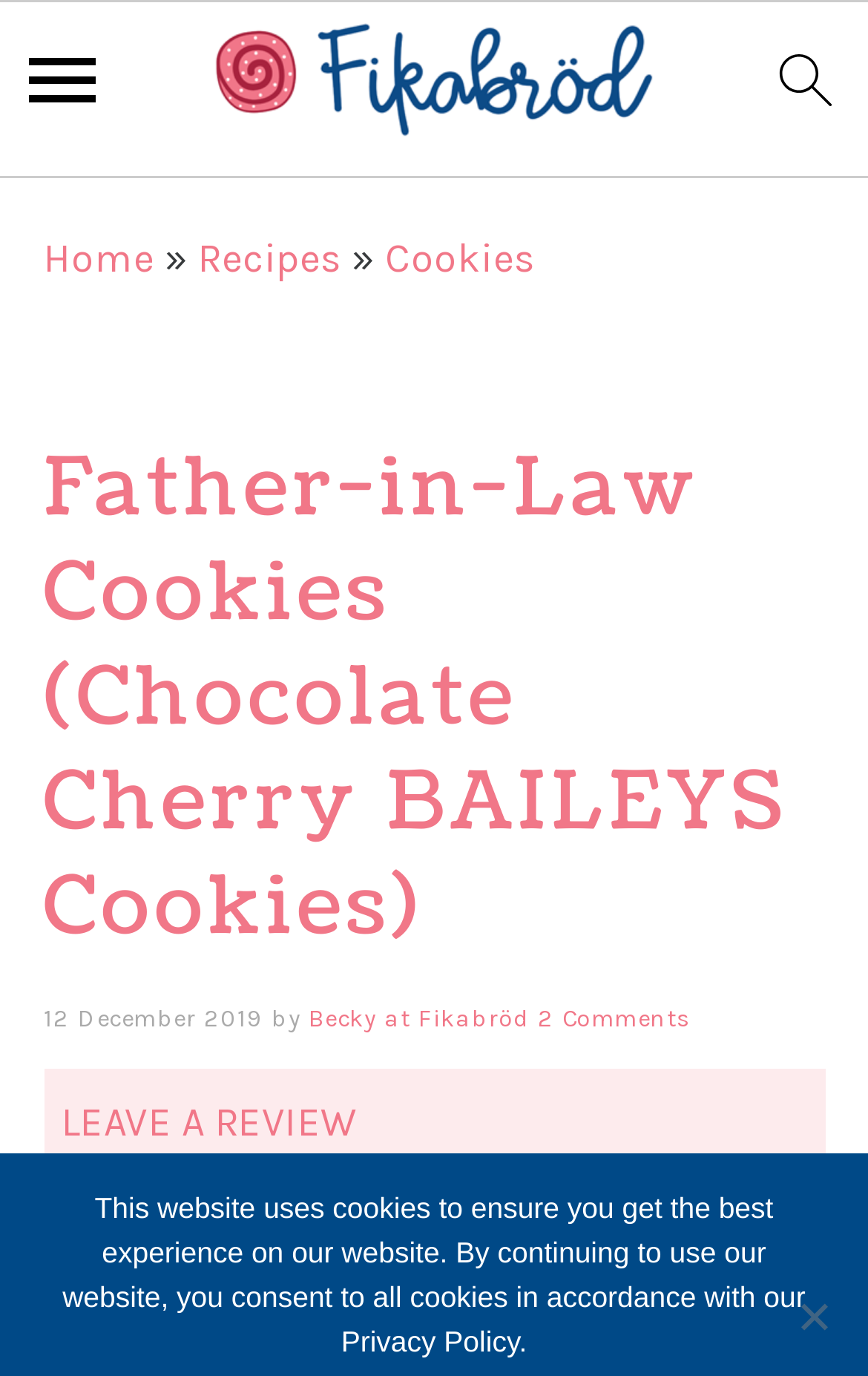Can you show the bounding box coordinates of the region to click on to complete the task described in the instruction: "leave a review"?

[0.05, 0.777, 0.95, 0.855]